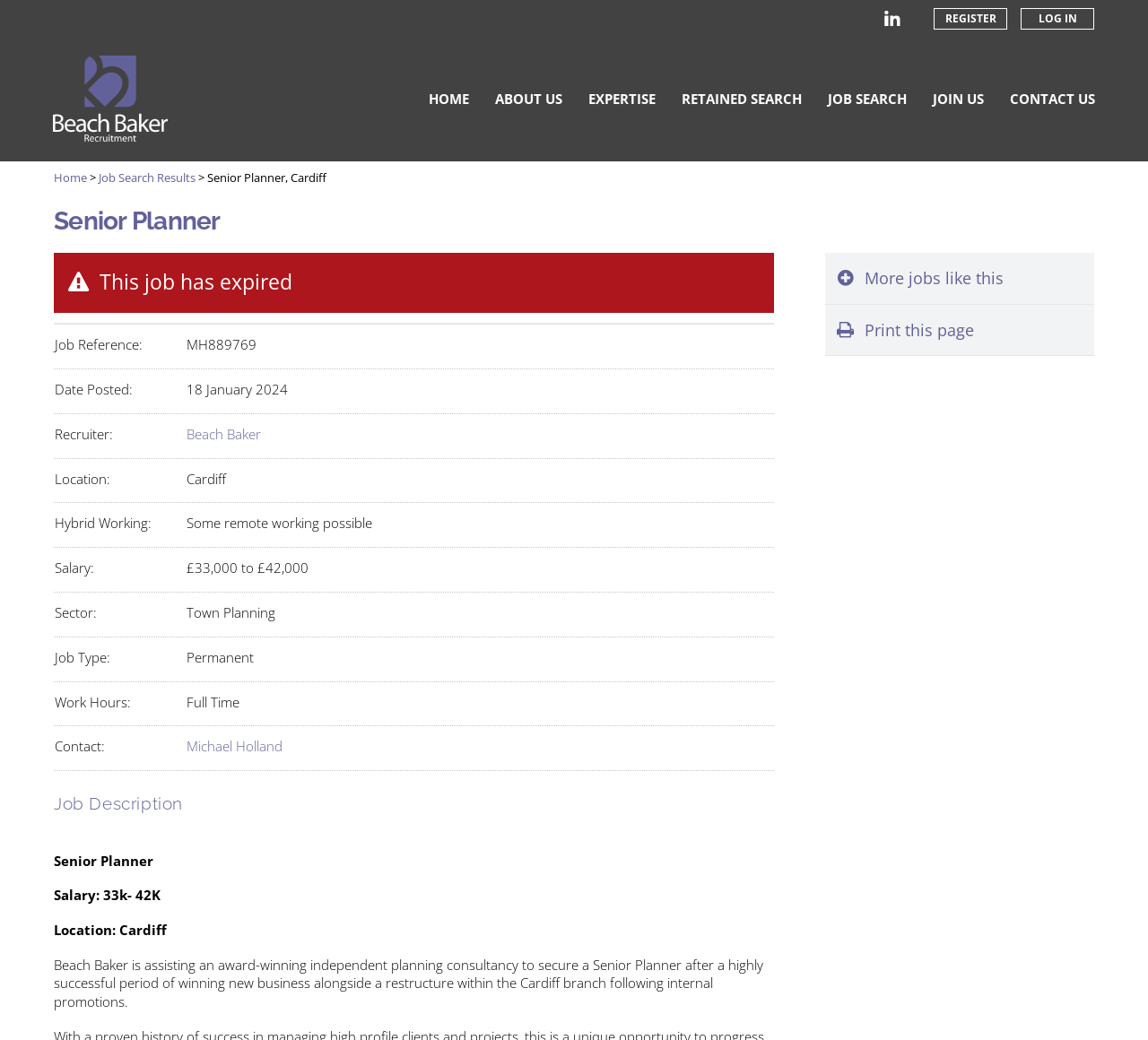Provide the bounding box coordinates of the UI element that matches the description: "More jobs like this".

[0.719, 0.243, 0.953, 0.292]